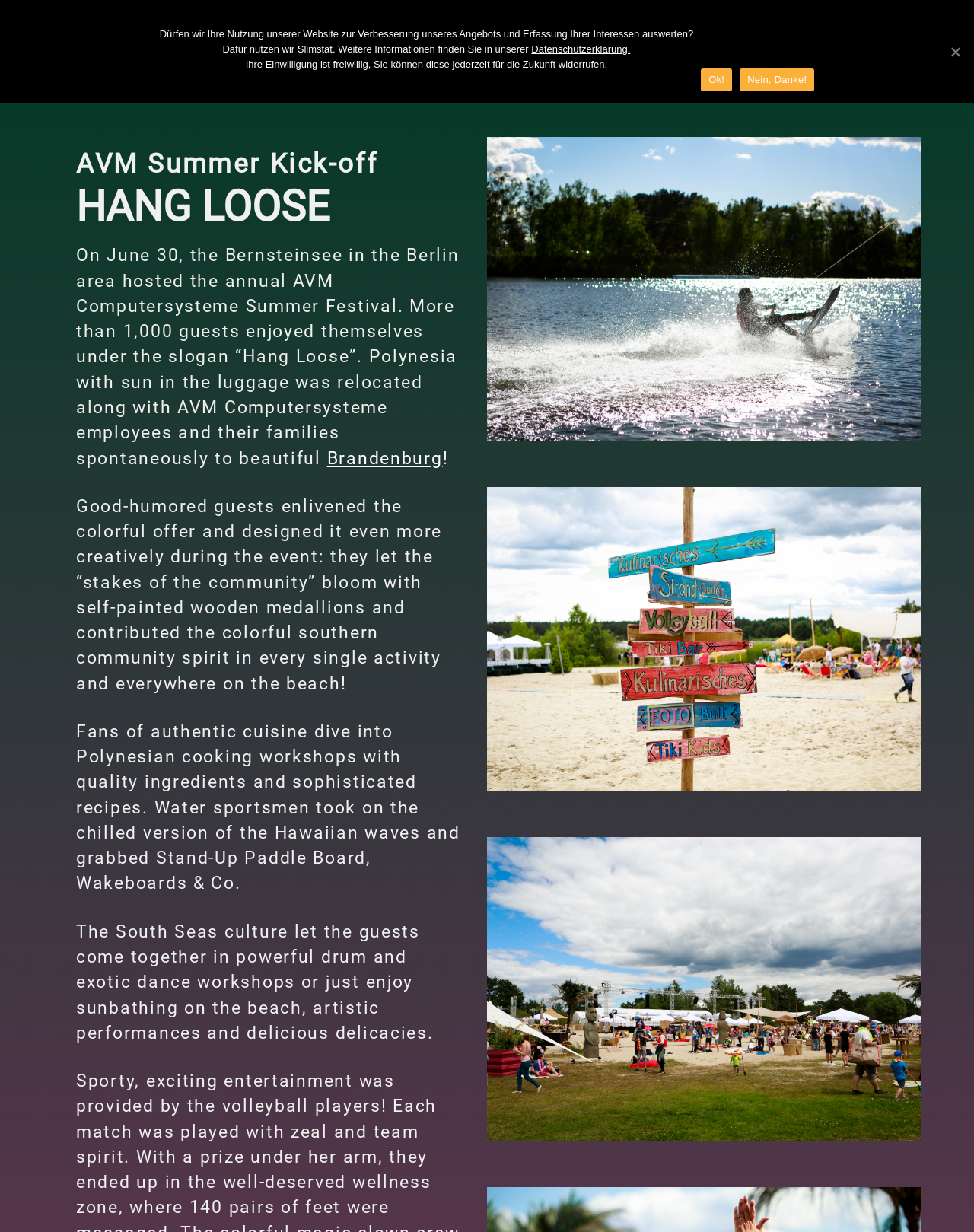What is the name of the lake where the summer festival was held?
Answer the question in a detailed and comprehensive manner.

The answer can be found by reading the text element that says 'On June 30, the Bernsteinsee in the Berlin area hosted the annual AVM Computersysteme Summer Festival.' which indicates that the summer festival was held at Bernsteinsee.